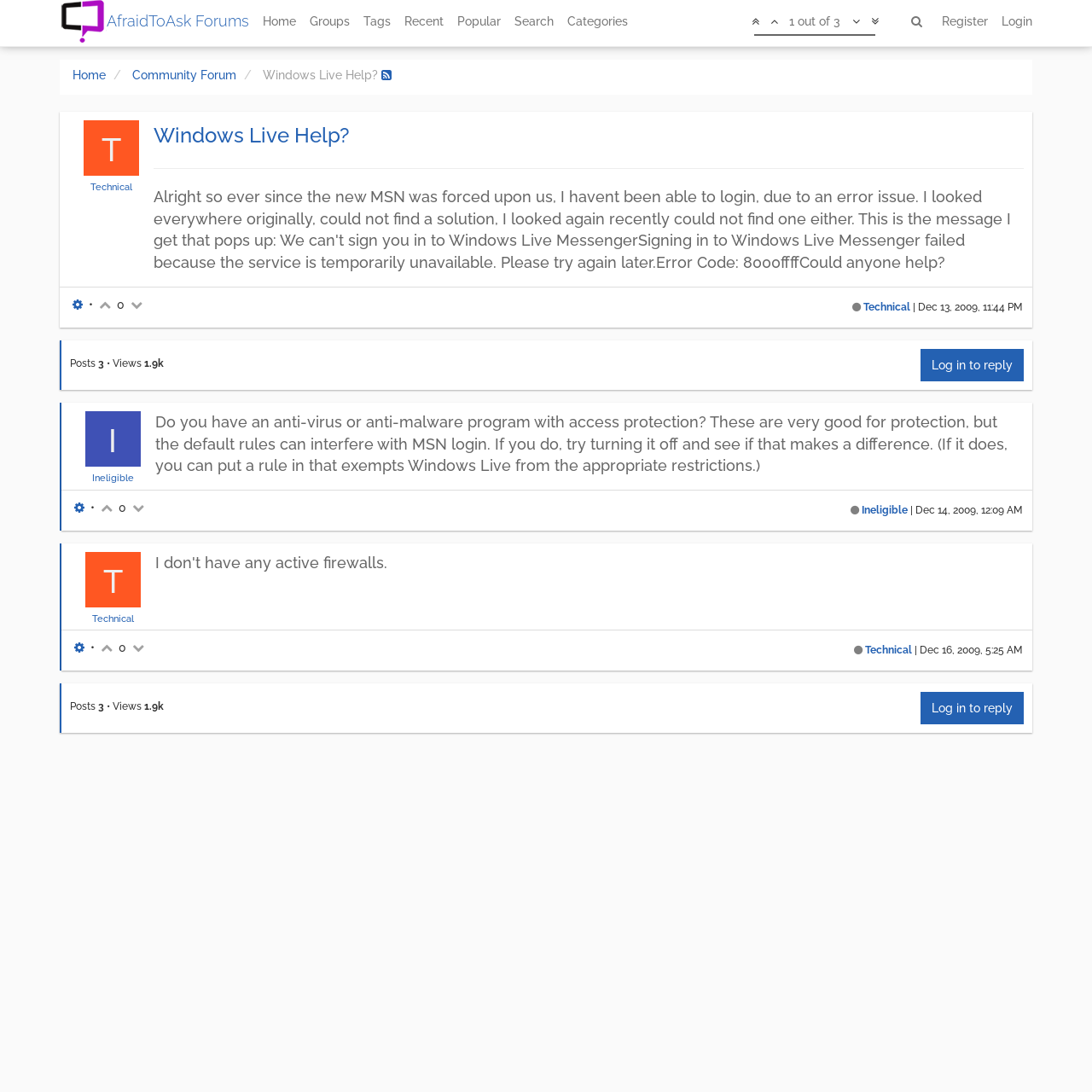Respond with a single word or phrase:
How many views does the thread have?

1.9k